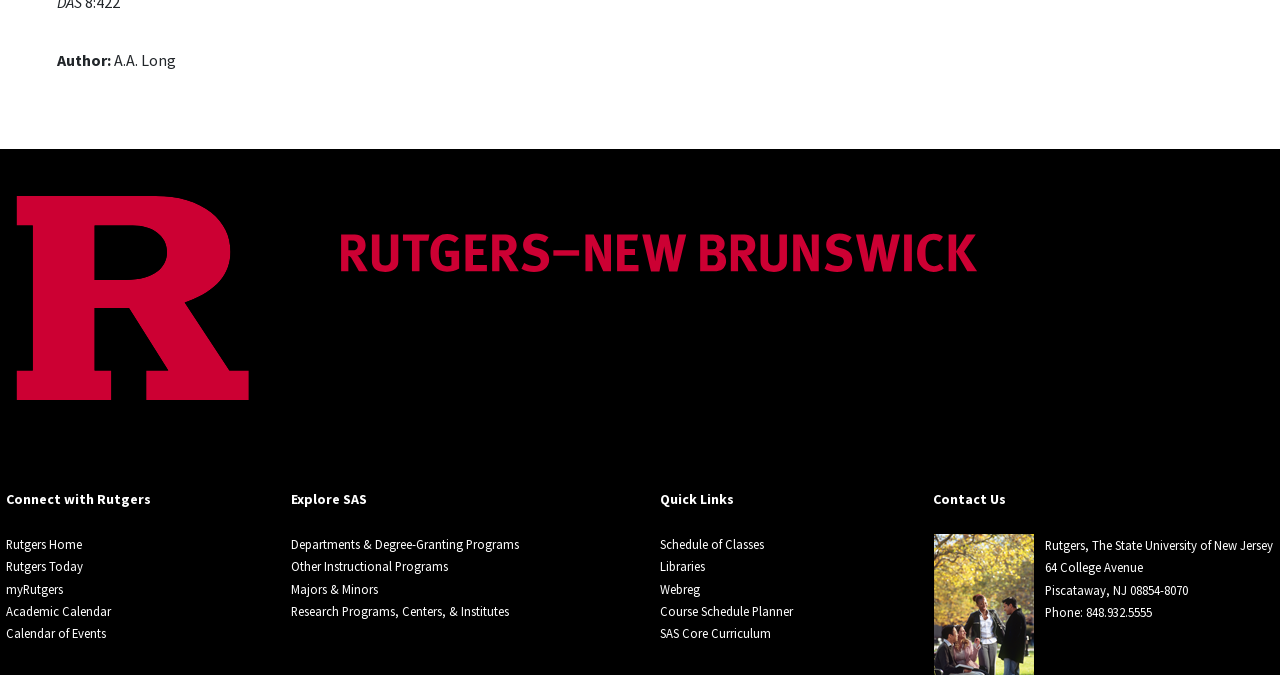Please find and report the bounding box coordinates of the element to click in order to perform the following action: "Explore Departments & Degree-Granting Programs". The coordinates should be expressed as four float numbers between 0 and 1, in the format [left, top, right, bottom].

[0.228, 0.794, 0.406, 0.817]